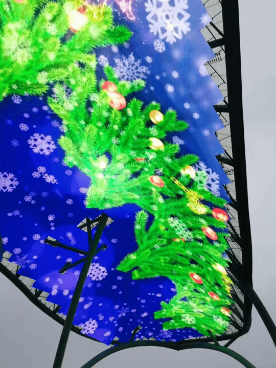Thoroughly describe the content and context of the image.

The image showcases a vibrant and captivating LED display, featuring a beautifully designed Christmas tree adorned with colorful ornaments. The striking background is a deep blue, accentuated by snowflake patterns that add a festive touch to the scene. The display is illuminated, bringing the green foliage and bright decorations to life, creating an inviting atmosphere. This spectacular installation is part of the world's largest LED display screen, recently revealed in Shanghai Bailian Vientiane City, highlighting the fusion of technology and holiday cheer. The intricate details and radiant colors exemplify modern digital artistry, making it a standout attraction in the festive landscape.